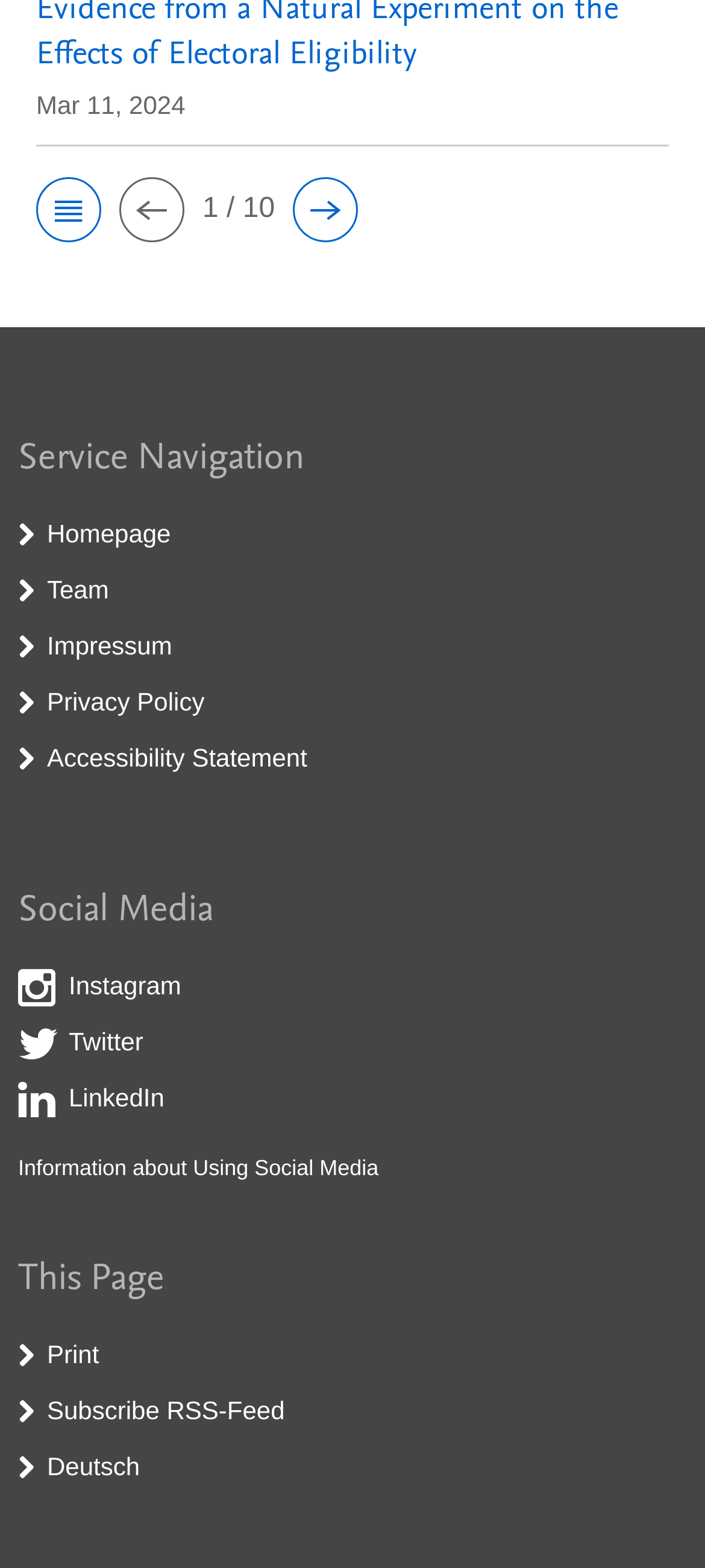Using the provided element description: "Accessibility Statement", determine the bounding box coordinates of the corresponding UI element in the screenshot.

[0.067, 0.474, 0.436, 0.492]